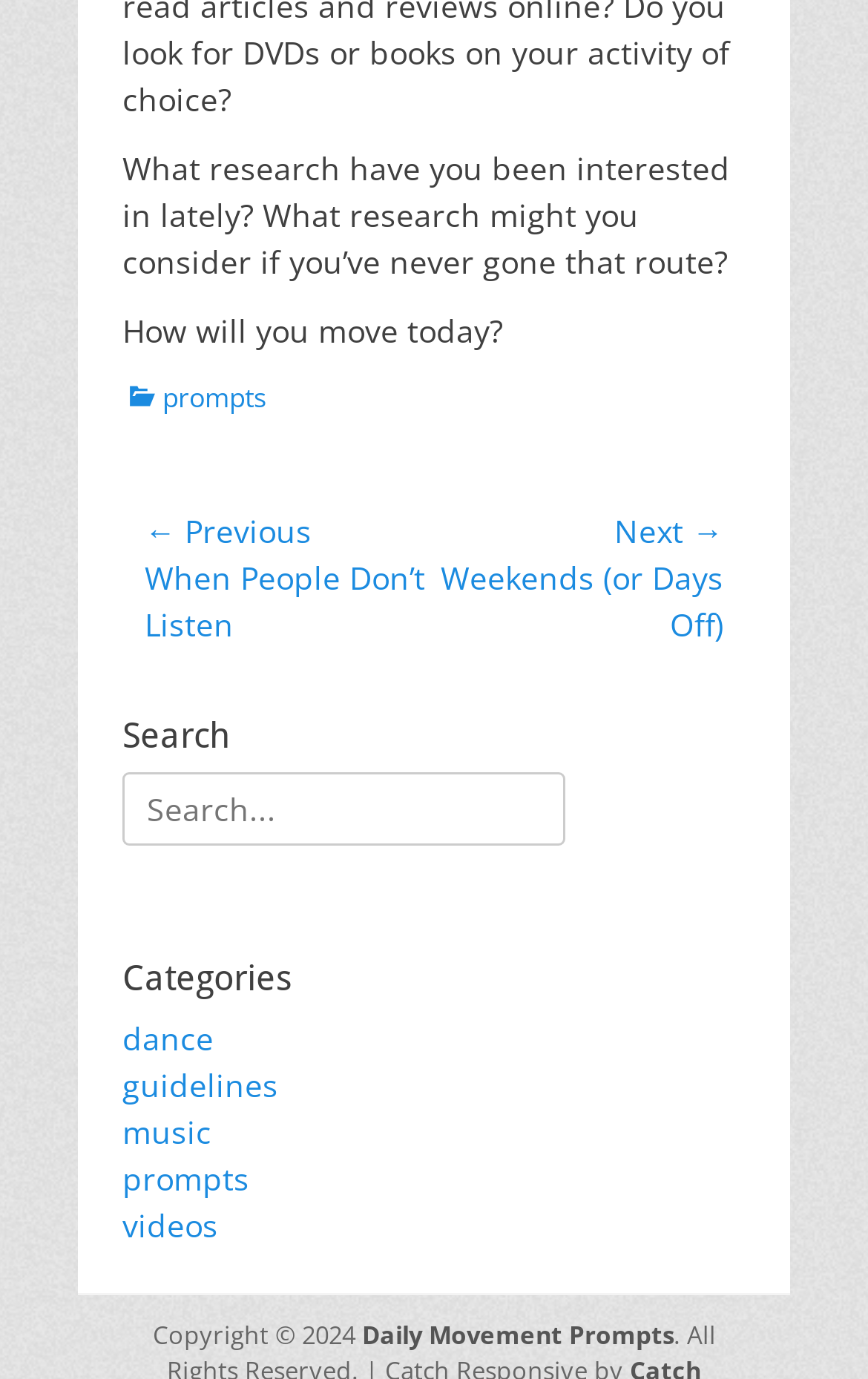What is the text next to the search box?
Based on the image, answer the question with a single word or brief phrase.

Search for: